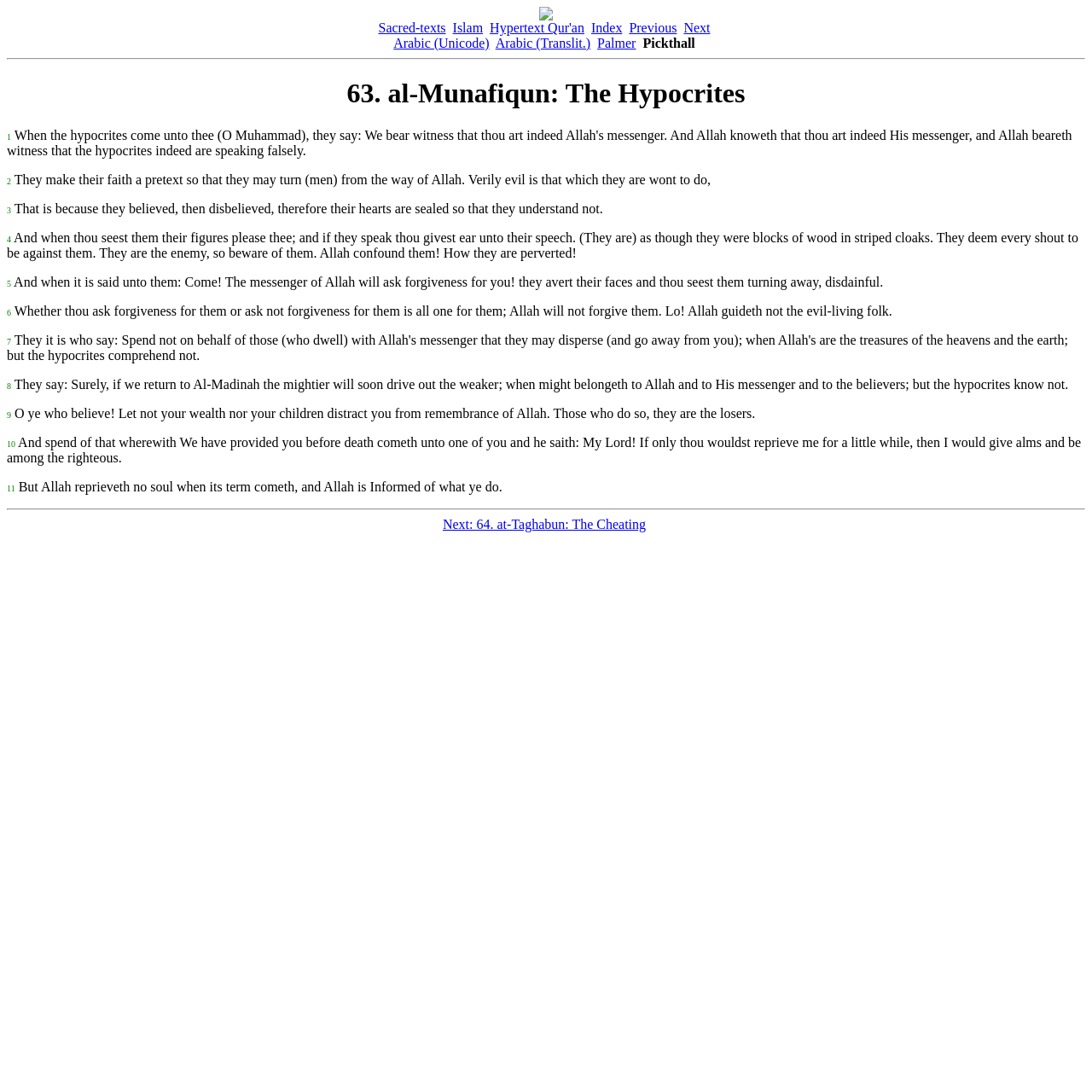Pinpoint the bounding box coordinates of the area that should be clicked to complete the following instruction: "Navigate to the 'Next' chapter". The coordinates must be given as four float numbers between 0 and 1, i.e., [left, top, right, bottom].

[0.626, 0.019, 0.65, 0.032]